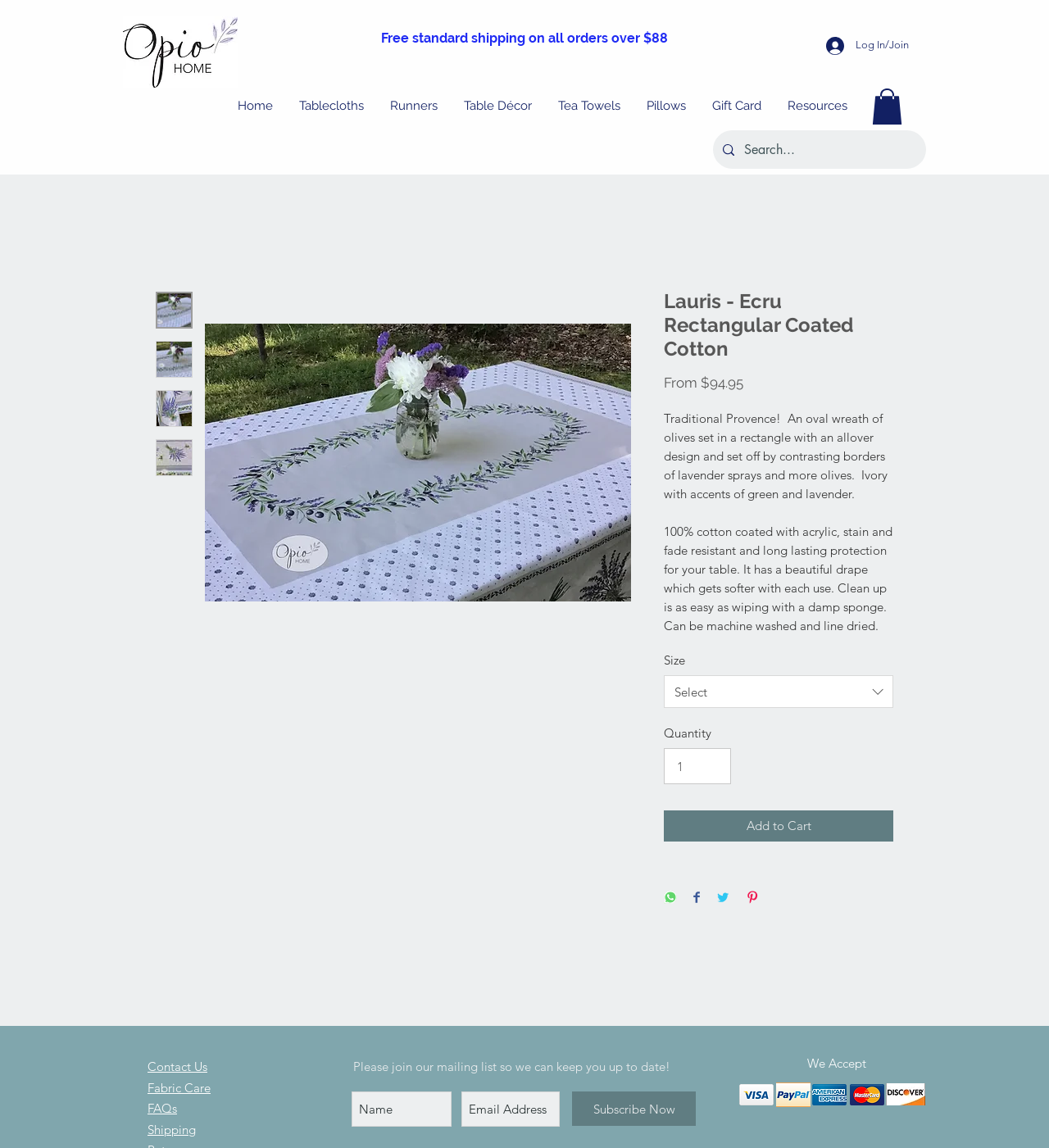What is the headline of the webpage?

Lauris - Ecru Rectangular Coated Cotton